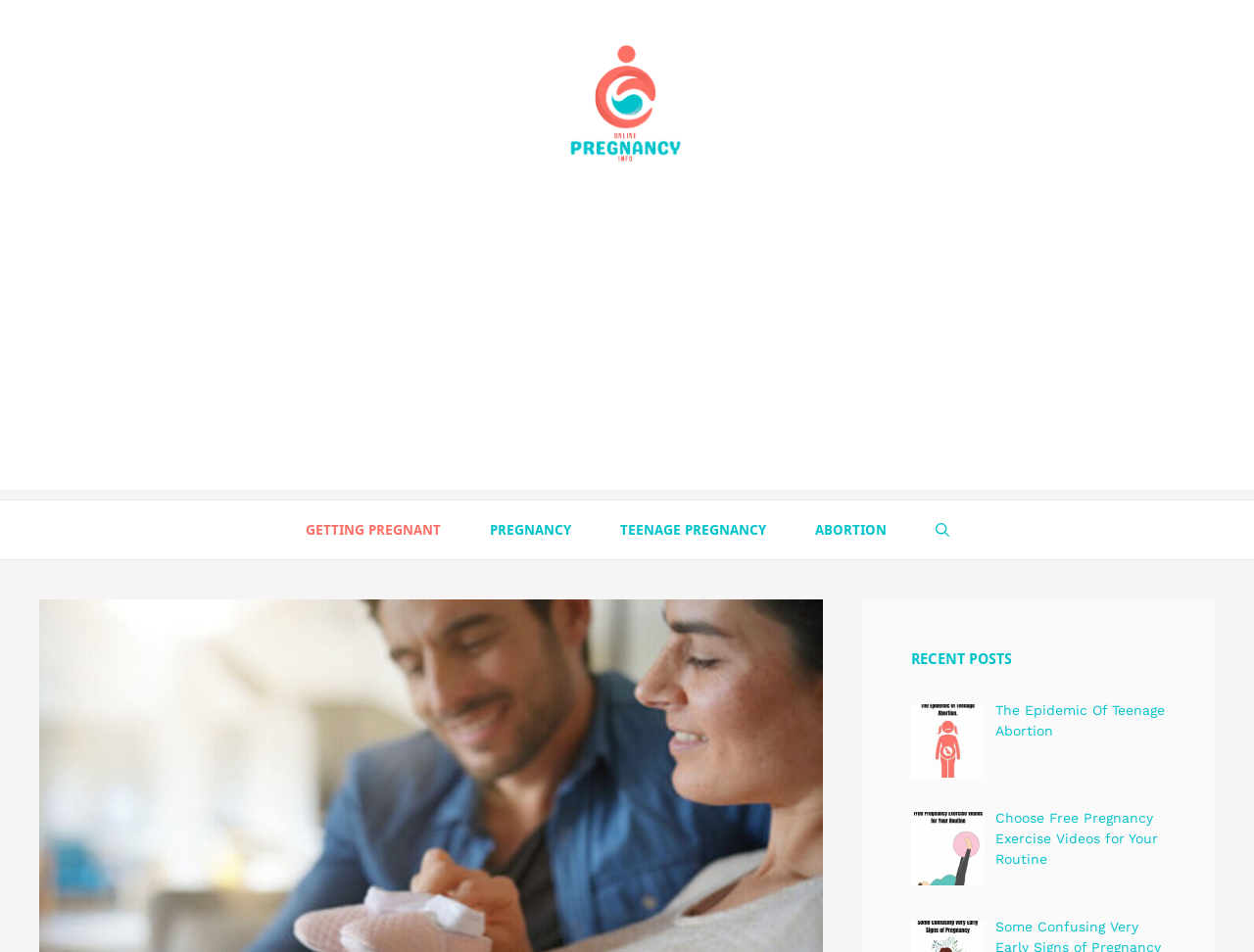Please determine the bounding box coordinates, formatted as (top-left x, top-left y, bottom-right x, bottom-right y), with all values as floating point numbers between 0 and 1. Identify the bounding box of the region described as: parent_node: Product Portfolio

None